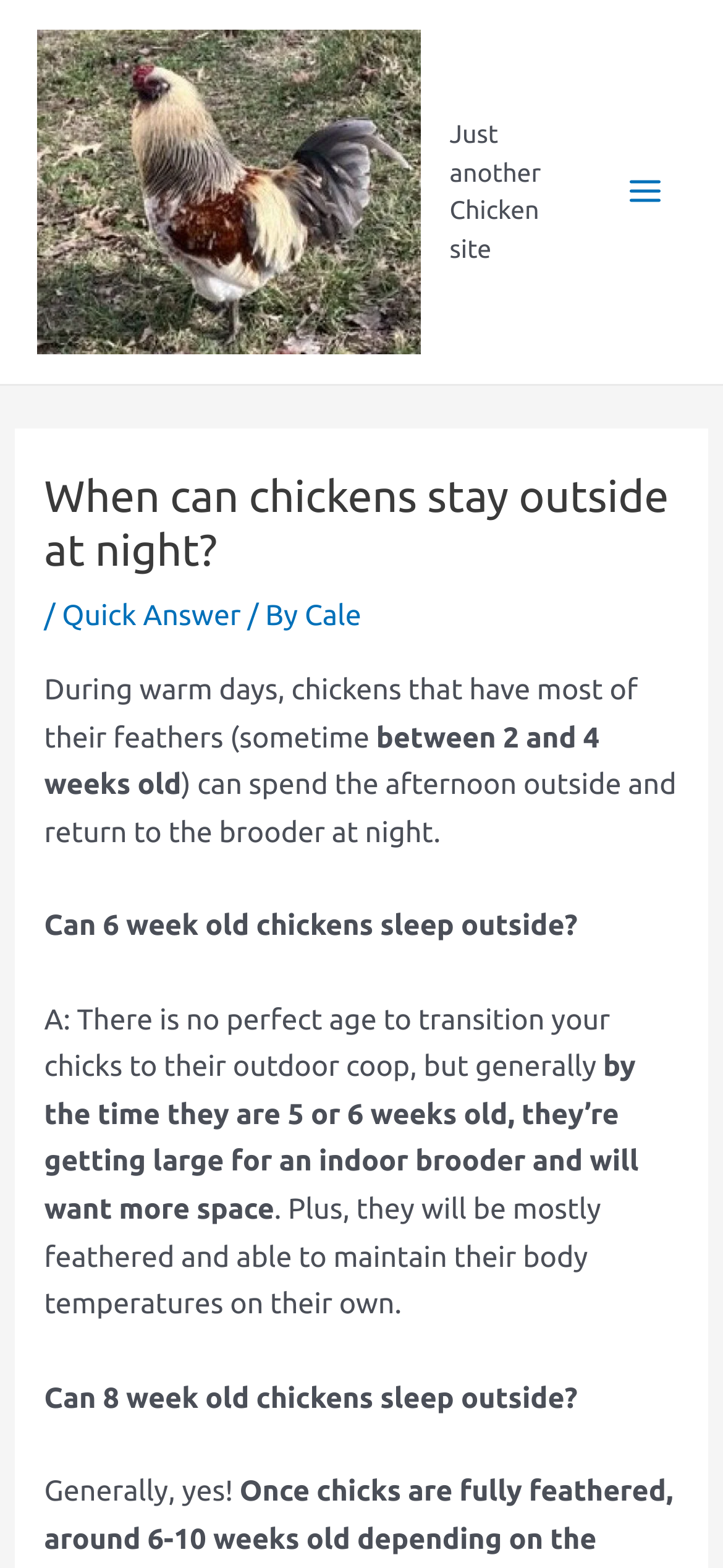Can 8 week old chickens sleep outside?
Using the information presented in the image, please offer a detailed response to the question.

The webpage explicitly states that 'Generally, yes!' in response to the question 'Can 8 week old chickens sleep outside?'.